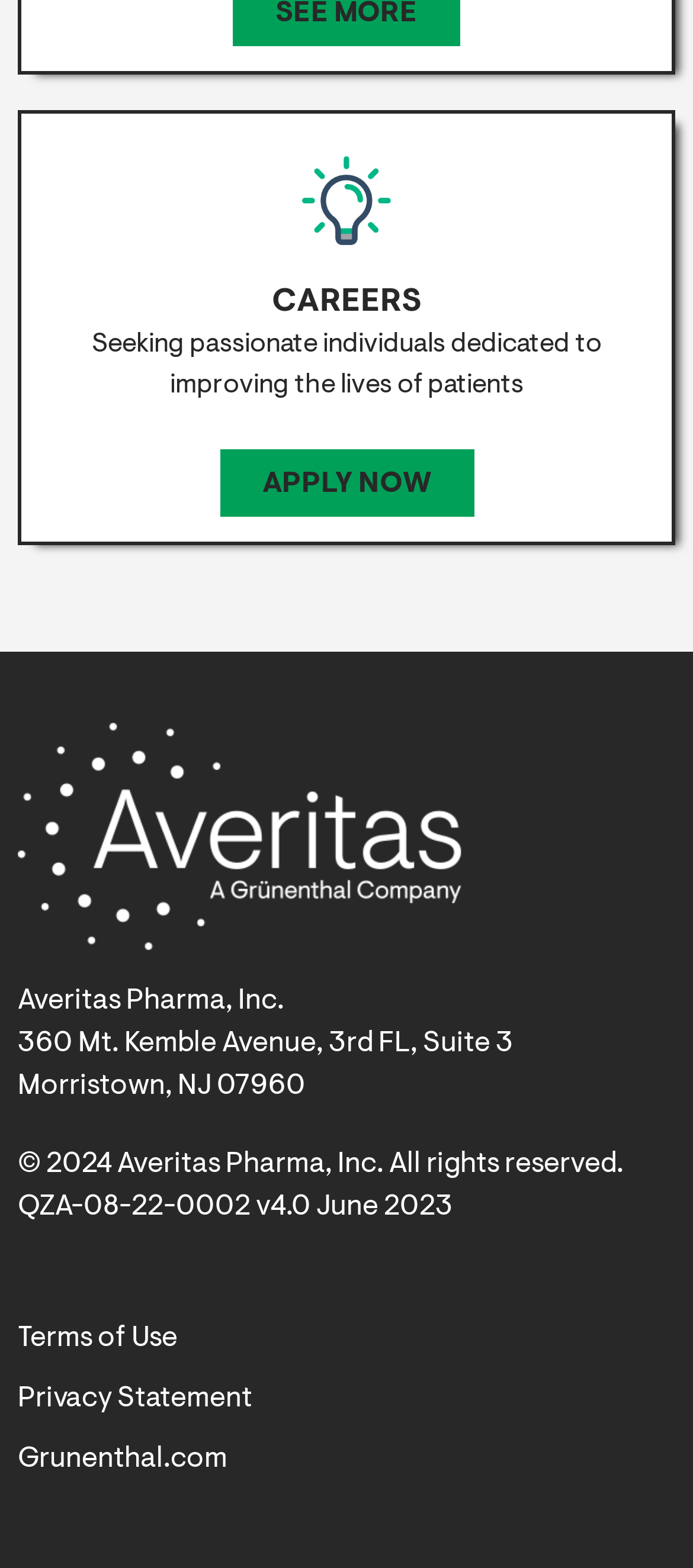Based on the element description Grunenthal.com, identify the bounding box of the UI element in the given webpage screenshot. The coordinates should be in the format (top-left x, top-left y, bottom-right x, bottom-right y) and must be between 0 and 1.

[0.026, 0.917, 0.328, 0.942]